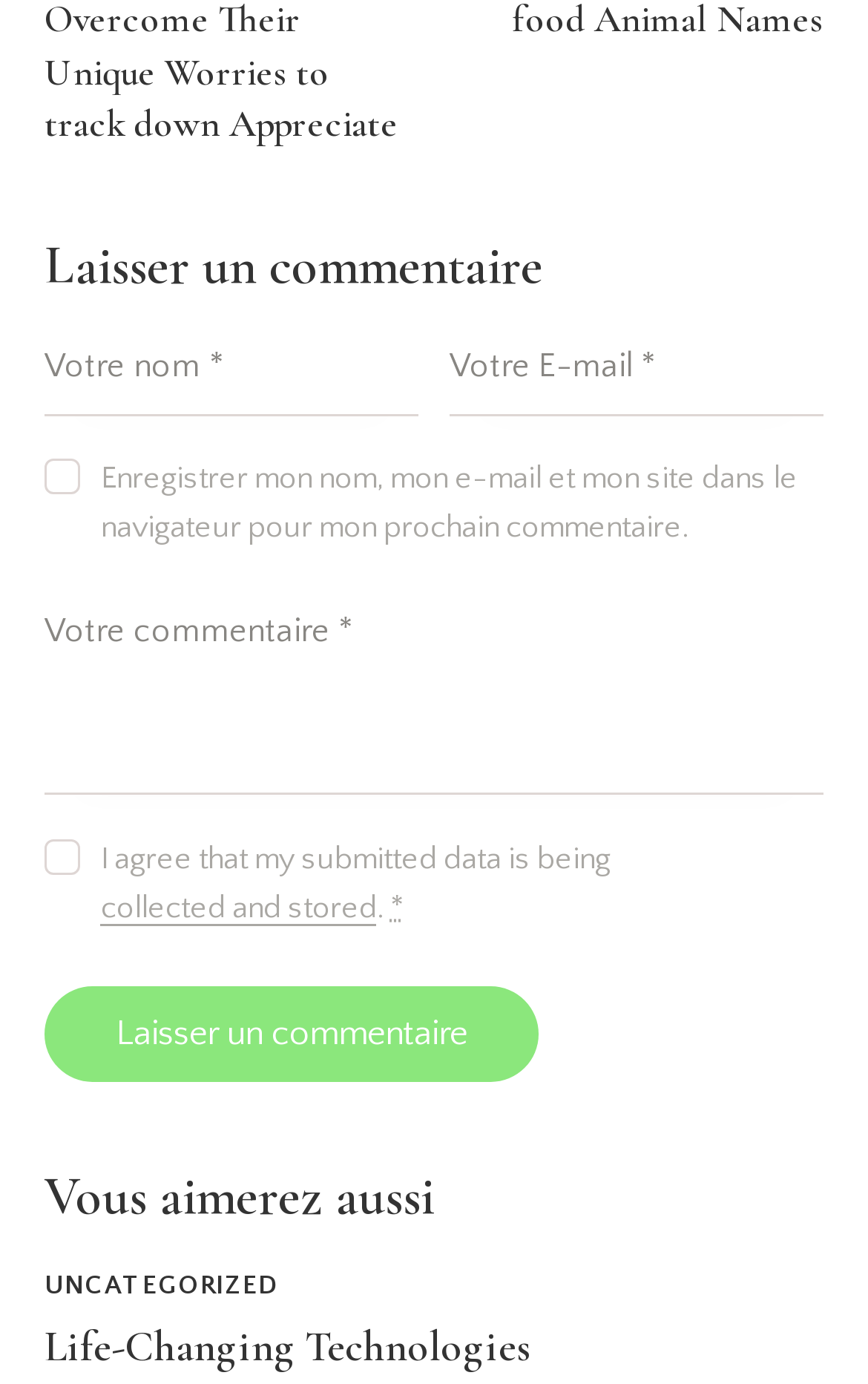Please locate the bounding box coordinates of the region I need to click to follow this instruction: "Enter your email".

[0.518, 0.233, 0.949, 0.3]